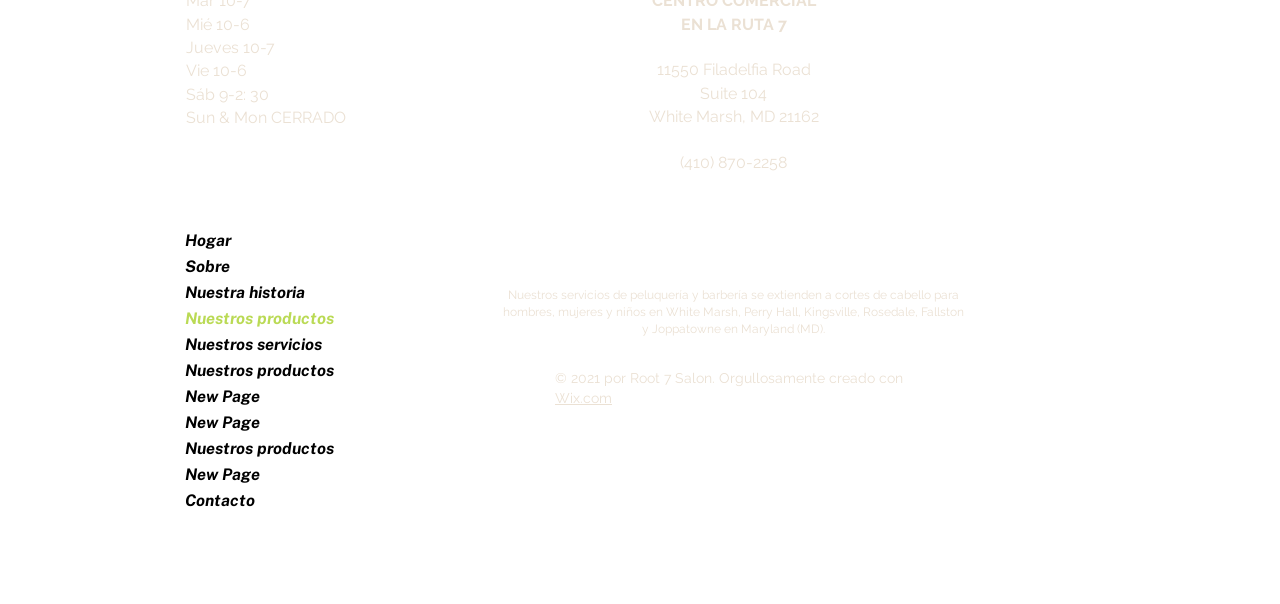Find the bounding box coordinates for the UI element whose description is: "New Page". The coordinates should be four float numbers between 0 and 1, in the format [left, top, right, bottom].

[0.145, 0.679, 0.255, 0.722]